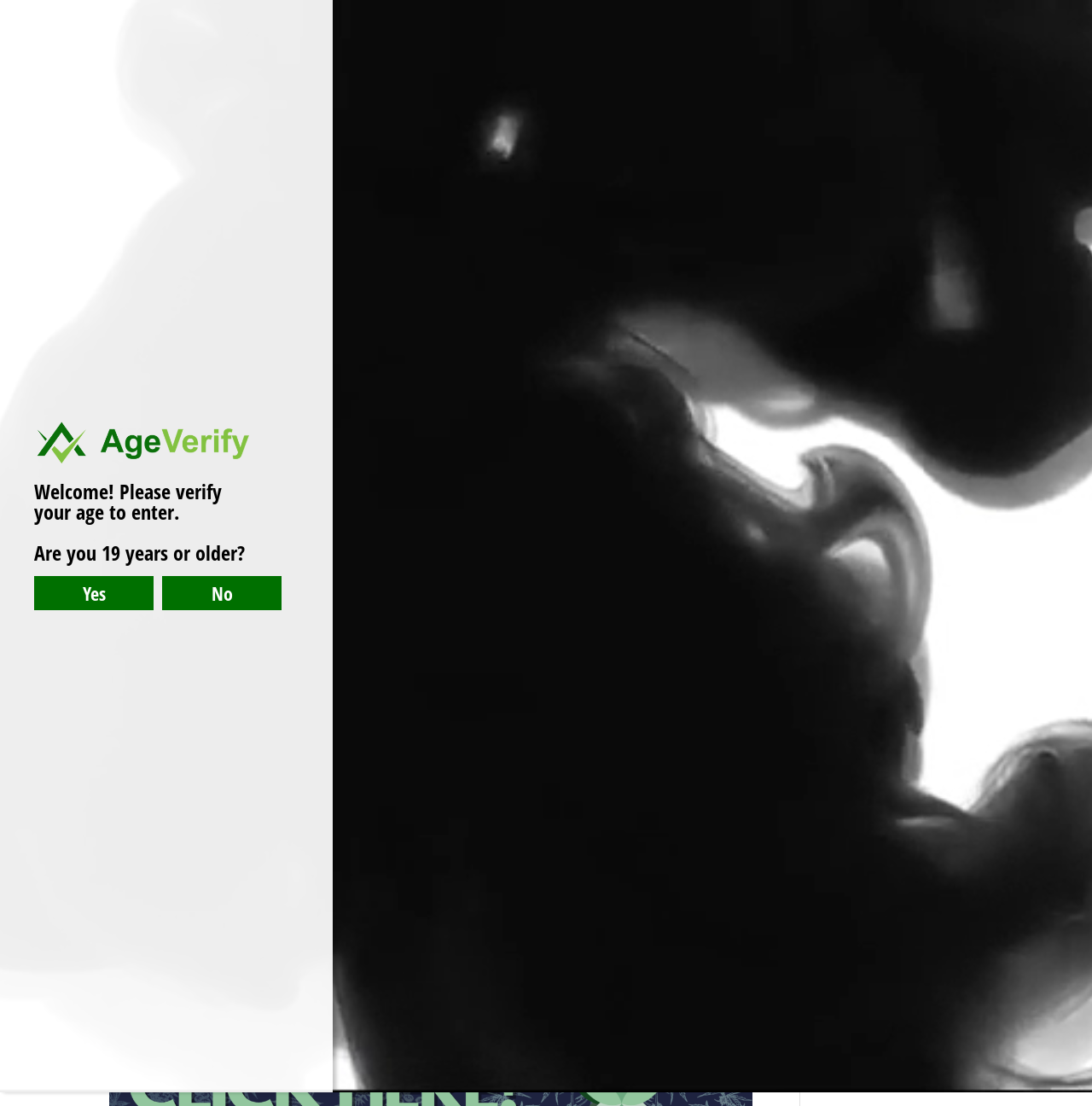Using a single word or phrase, answer the following question: 
What is the name of the cannabis product?

Iconic-C